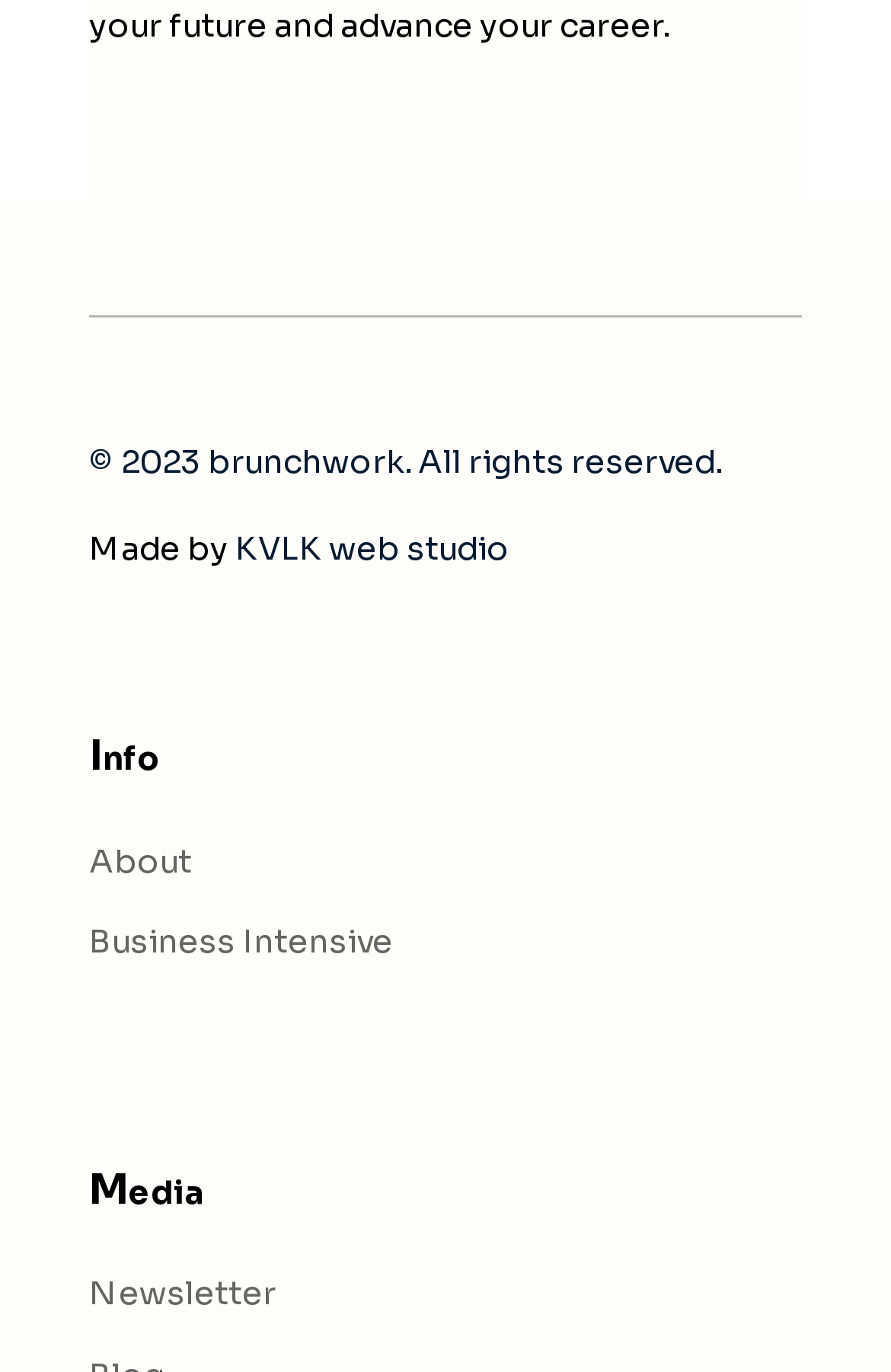Give a concise answer of one word or phrase to the question: 
What is the section above 'About'?

Info